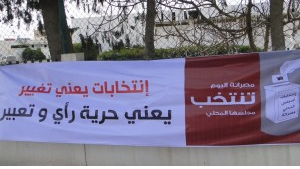Respond to the following question with a brief word or phrase:
When are the elections scheduled to take place?

February 20, 2024